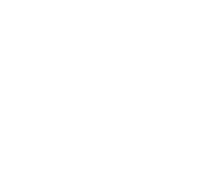In which industries are pulleys commonly used?
Please provide a comprehensive and detailed answer to the question.

The caption explicitly states that pulleys are integral to various applications in industries such as construction, manufacturing, and transportation, indicating their widespread use in these fields.